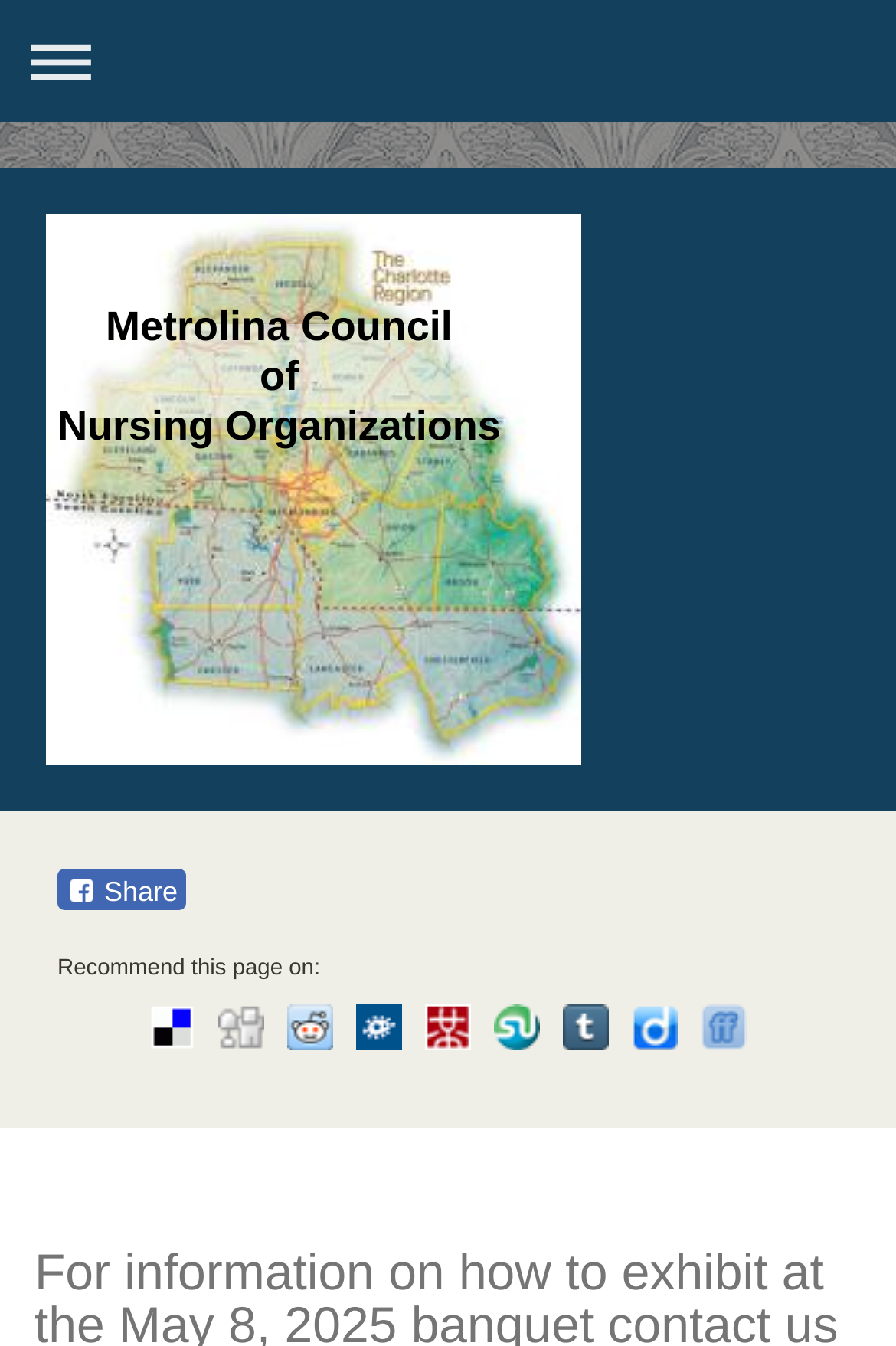Determine the bounding box coordinates of the region I should click to achieve the following instruction: "Expand or collapse navigation". Ensure the bounding box coordinates are four float numbers between 0 and 1, i.e., [left, top, right, bottom].

[0.013, 0.009, 0.987, 0.082]